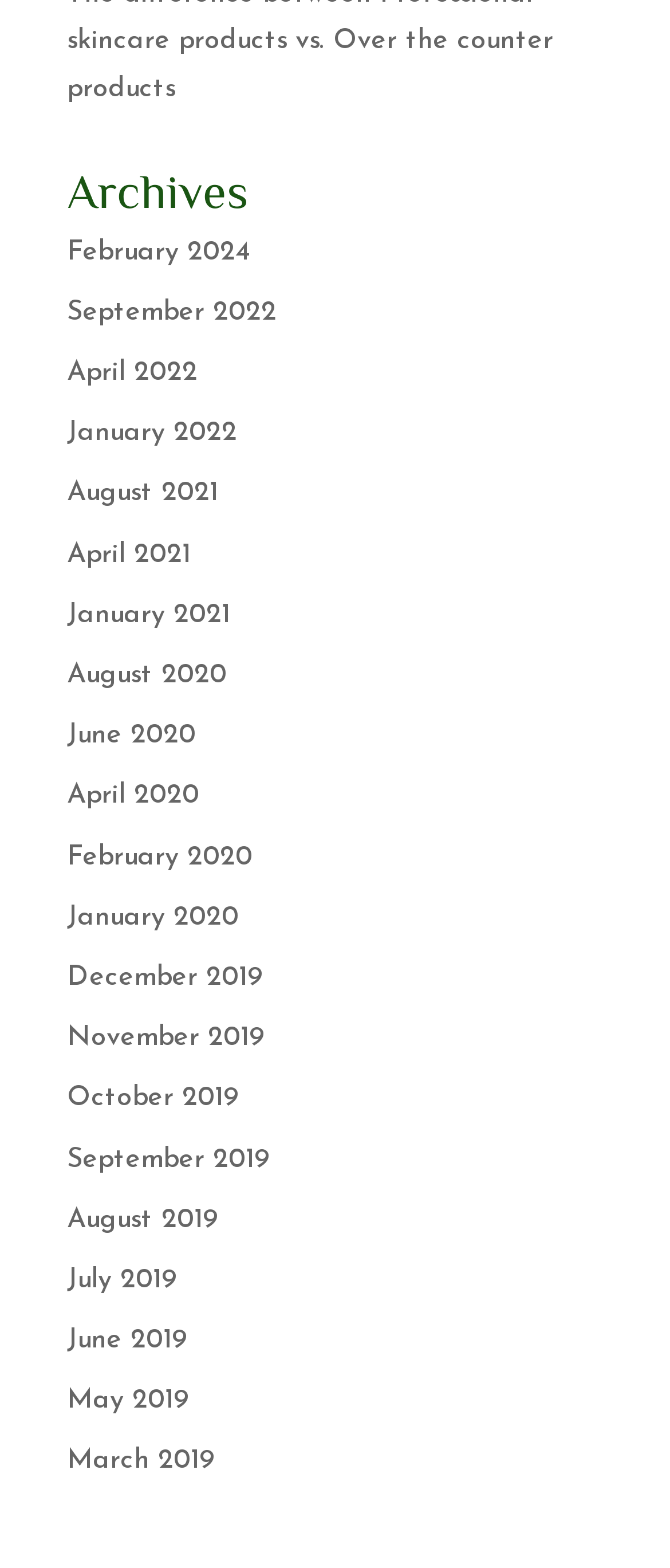How many months are available in the year 2022?
Using the information from the image, give a concise answer in one word or a short phrase.

3